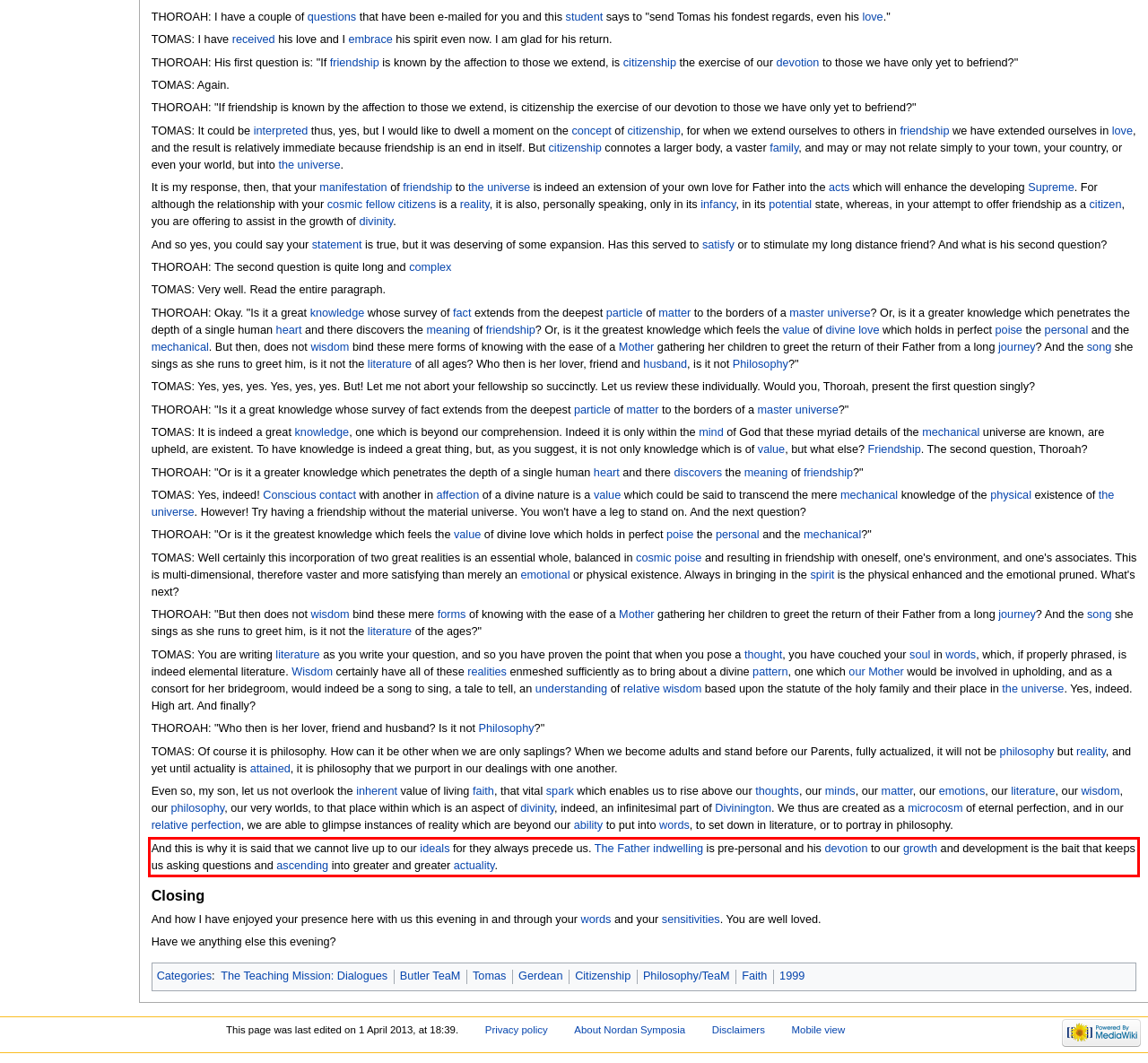Your task is to recognize and extract the text content from the UI element enclosed in the red bounding box on the webpage screenshot.

And this is why it is said that we cannot live up to our ideals for they always precede us. The Father indwelling is pre-personal and his devotion to our growth and development is the bait that keeps us asking questions and ascending into greater and greater actuality.